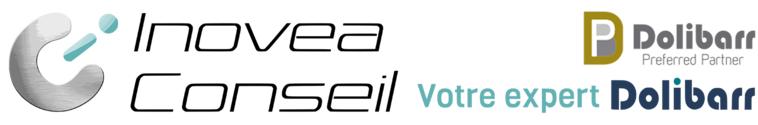What is the status of Inovea Conseil with respect to Dolibarr?
Use the image to answer the question with a single word or phrase.

Preferred Partner